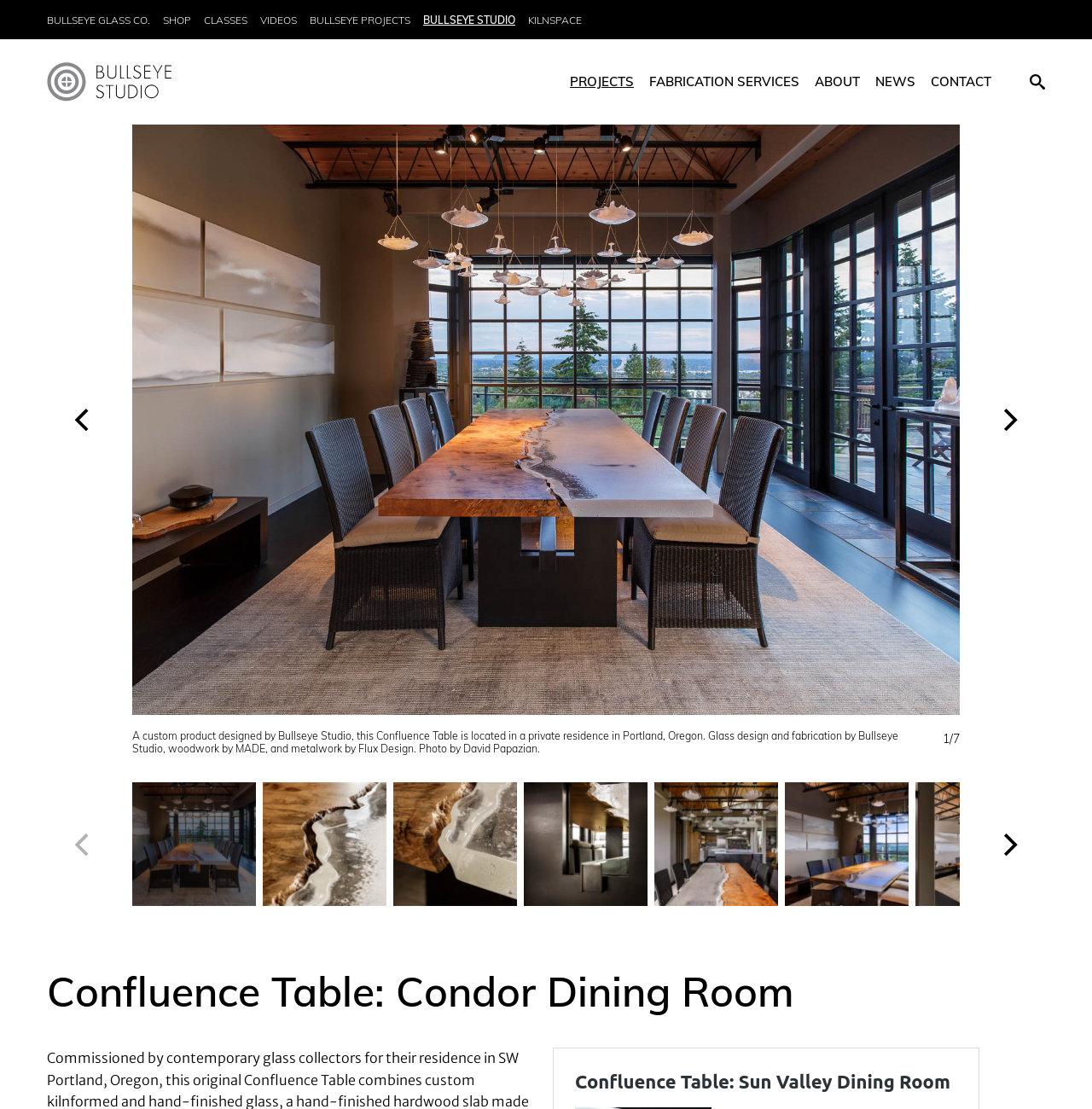Identify the bounding box coordinates for the region of the element that should be clicked to carry out the instruction: "Go to the Projects page". The bounding box coordinates should be four float numbers between 0 and 1, i.e., [left, top, right, bottom].

[0.522, 0.066, 0.58, 0.081]